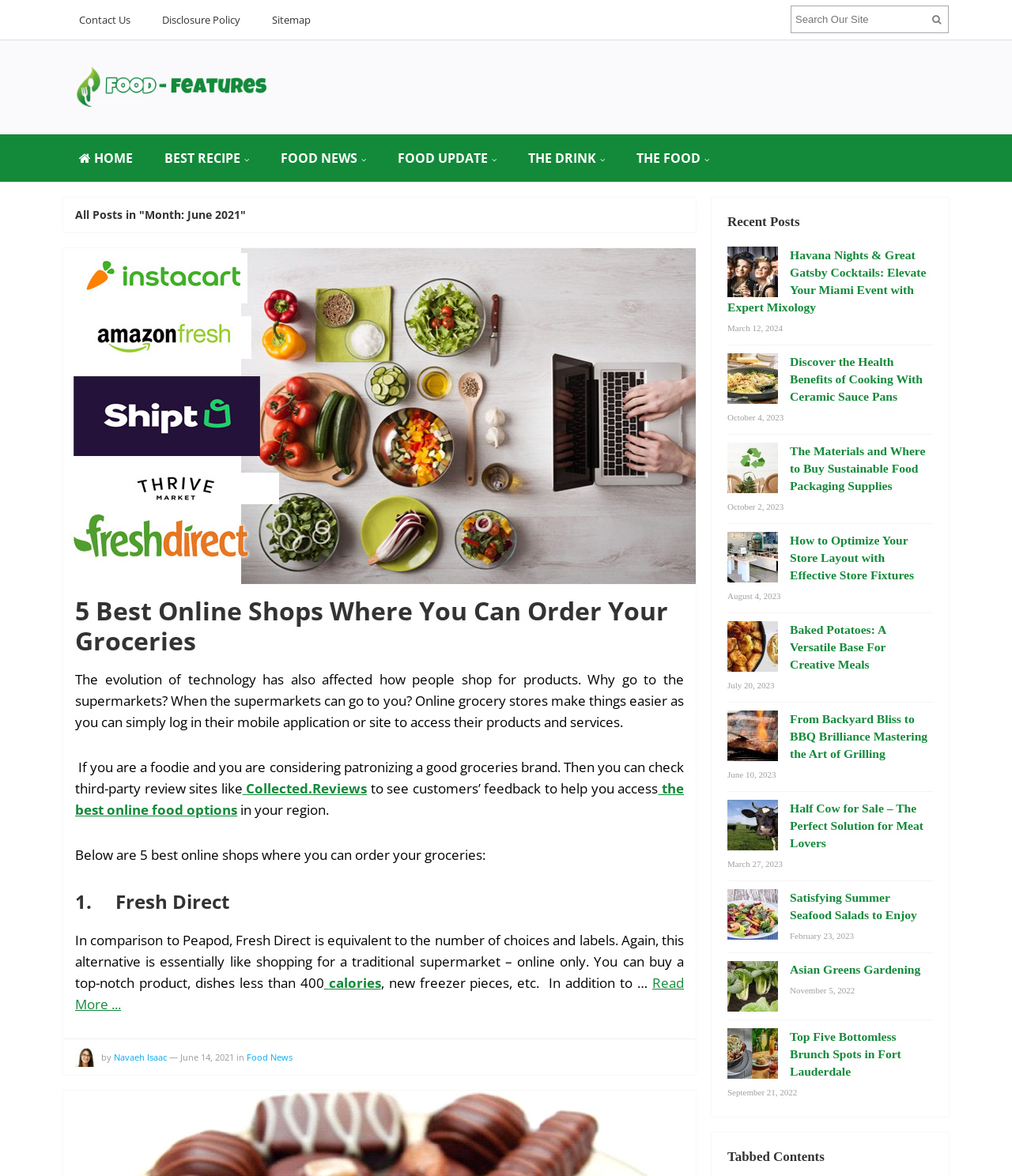Reply to the question below using a single word or brief phrase:
How many recent posts are listed?

9